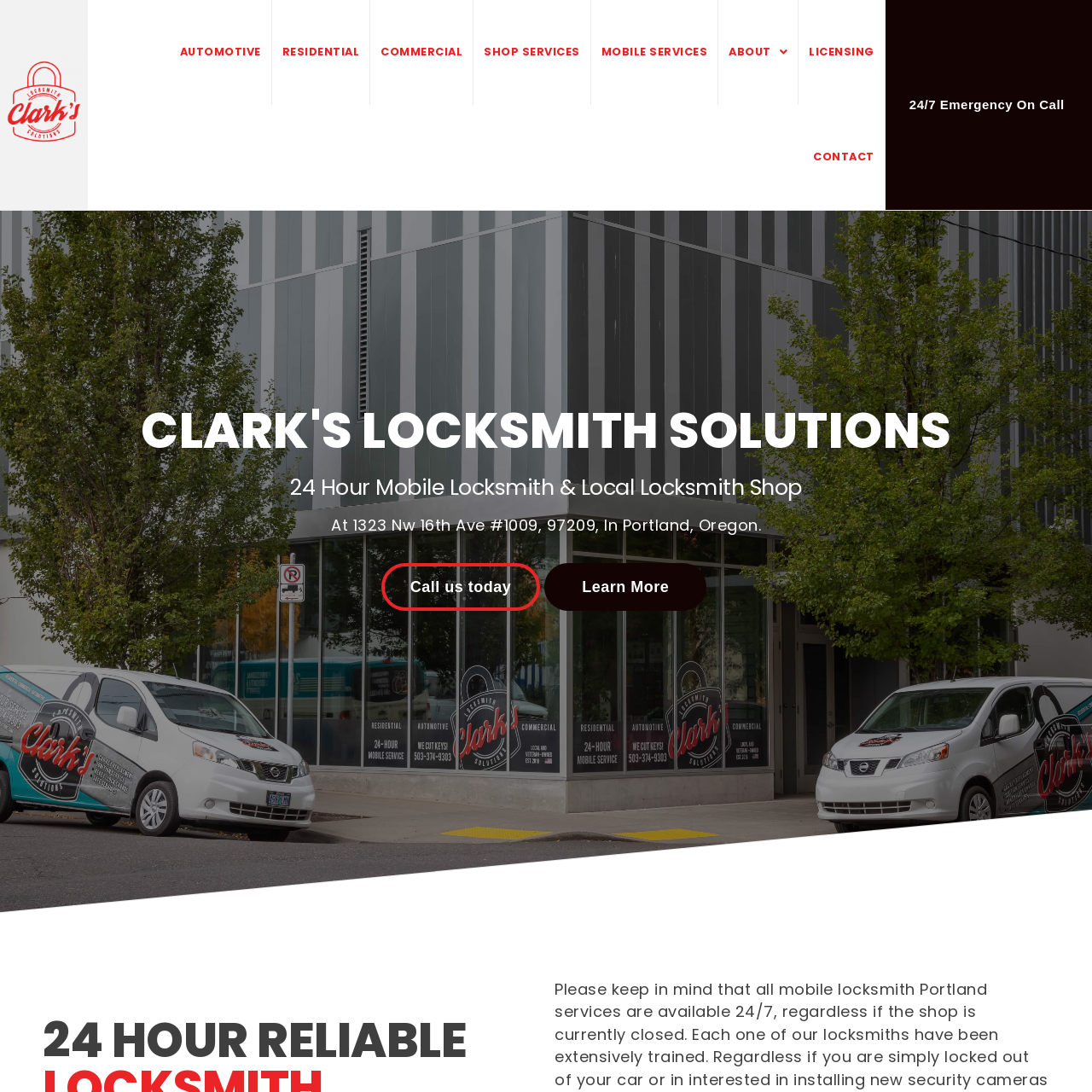Generate the title text from the webpage.

CLARK'S LOCKSMITH SOLUTIONS